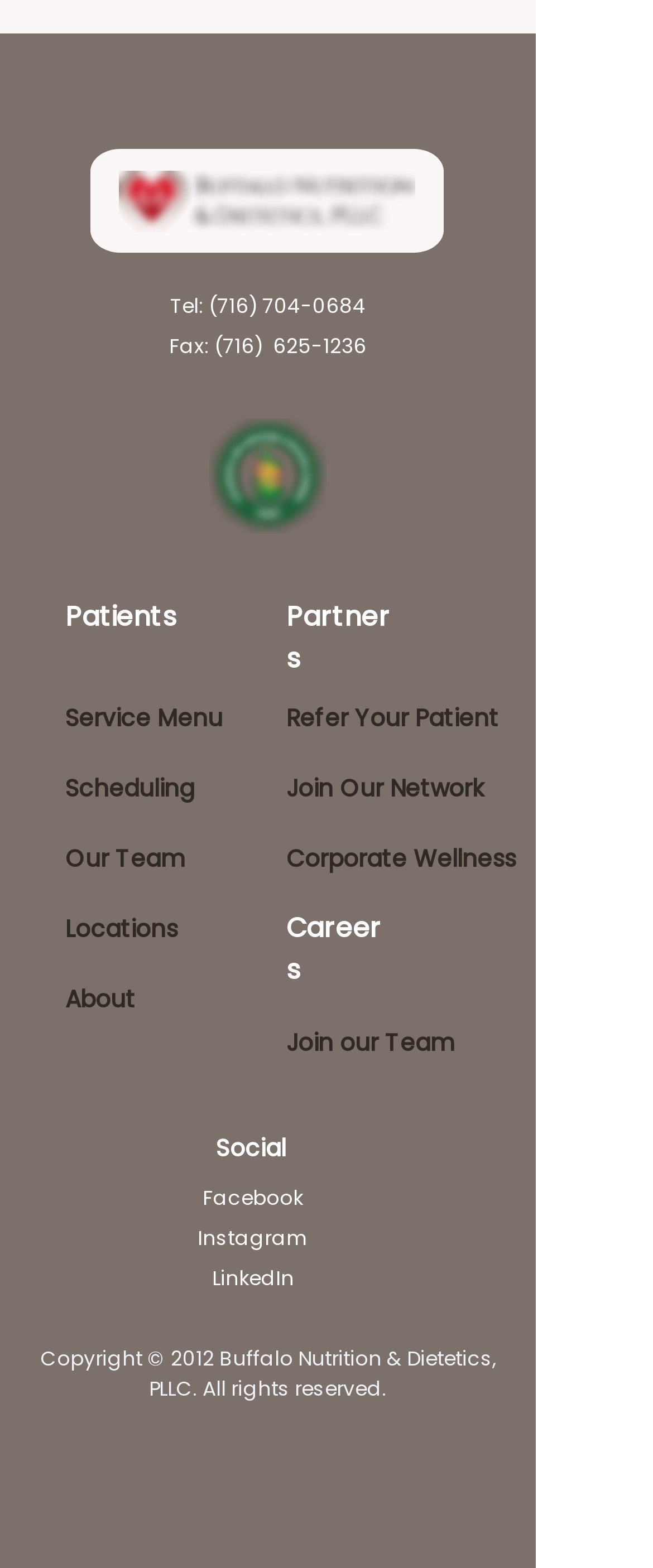Using details from the image, please answer the following question comprehensively:
What is the phone number of Buffalo Nutrition & Dietetics?

The phone number can be found in the heading element with the text 'Tel: (716) 704-0684 Fax: (716) 0625-1236' which is located at the top of the webpage.